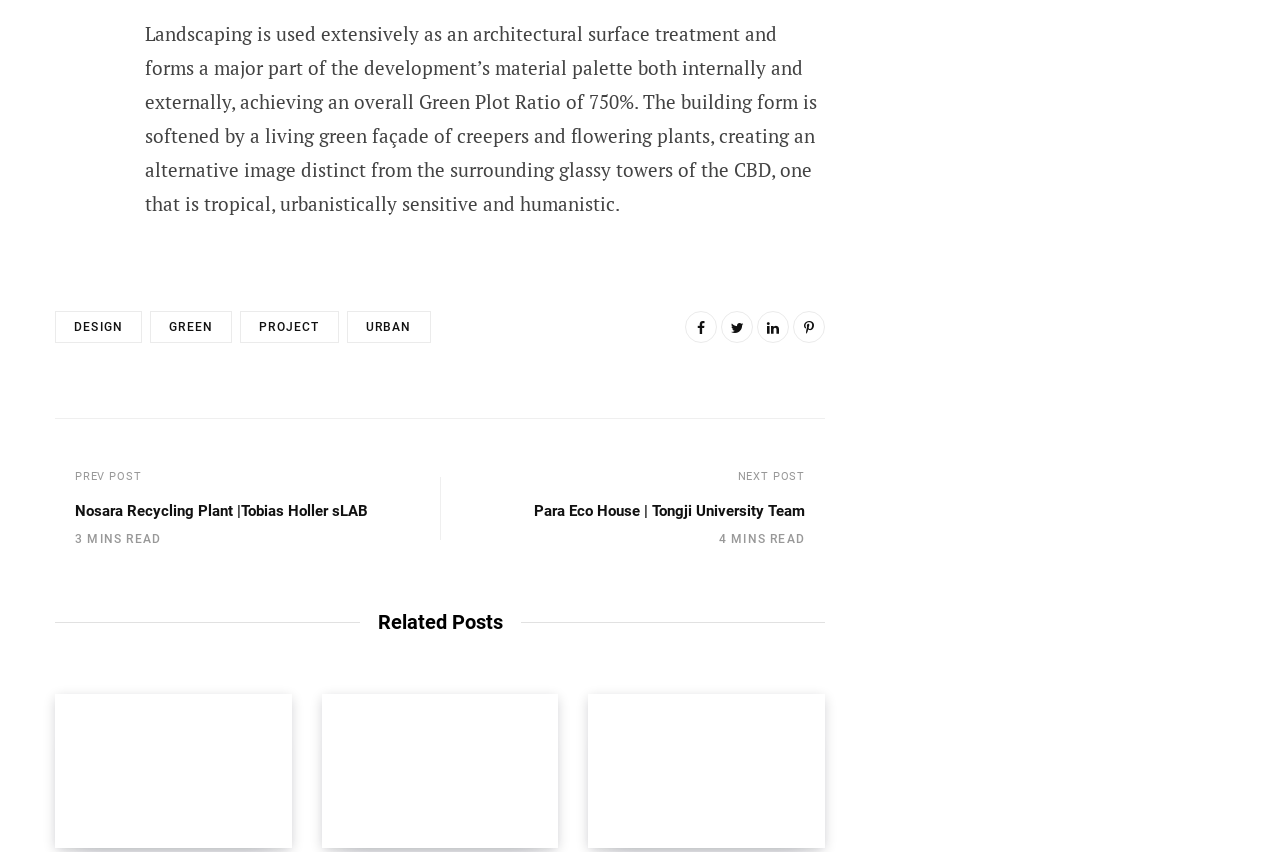What is the text of the first link in the top navigation?
Offer a detailed and exhaustive answer to the question.

I looked at the top navigation links and found that the first link is labeled 'DESIGN'.